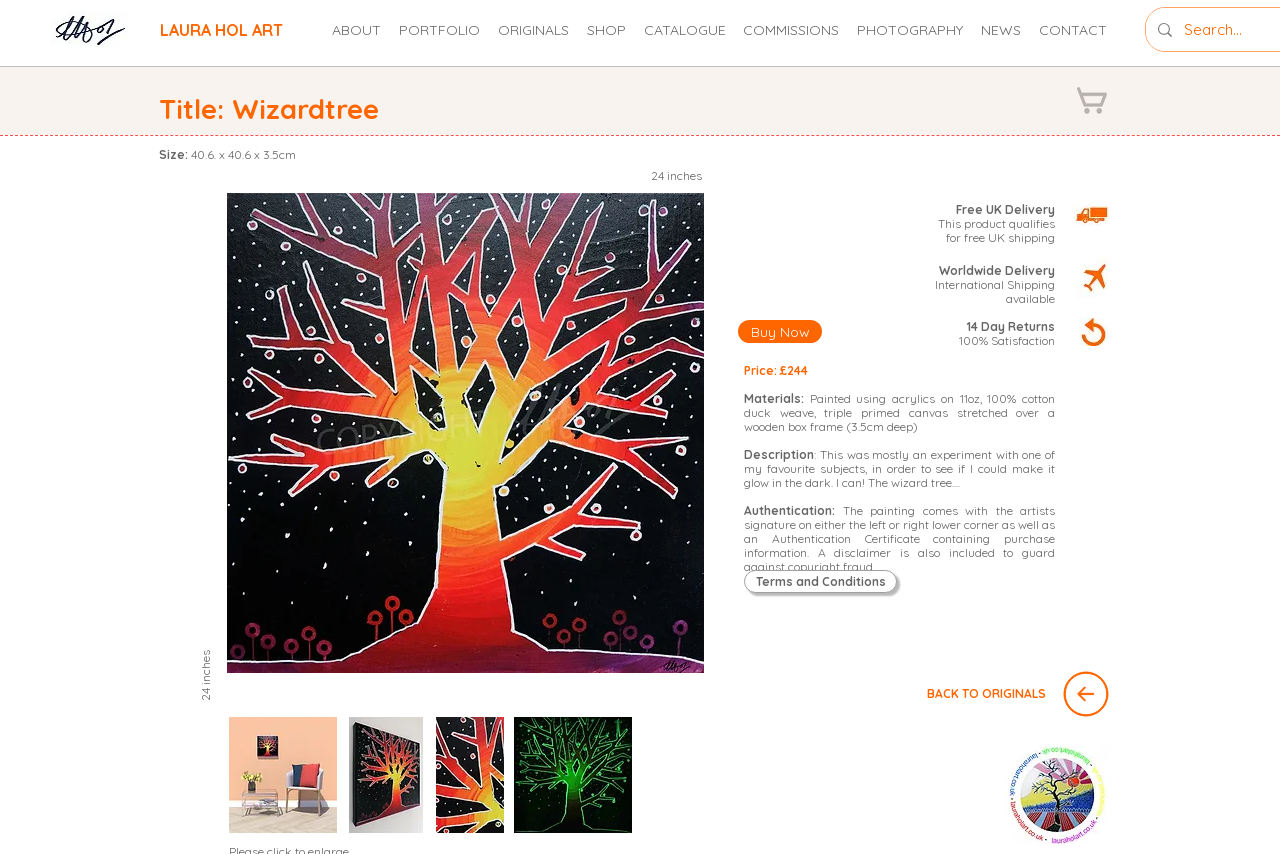Based on the image, provide a detailed response to the question:
What is the theme of the painting?

The theme of the painting is a sunset colored, simplified graphic, leafless tree against a black star-filled sky, which is described in the webpage as the Wizardtree painting.